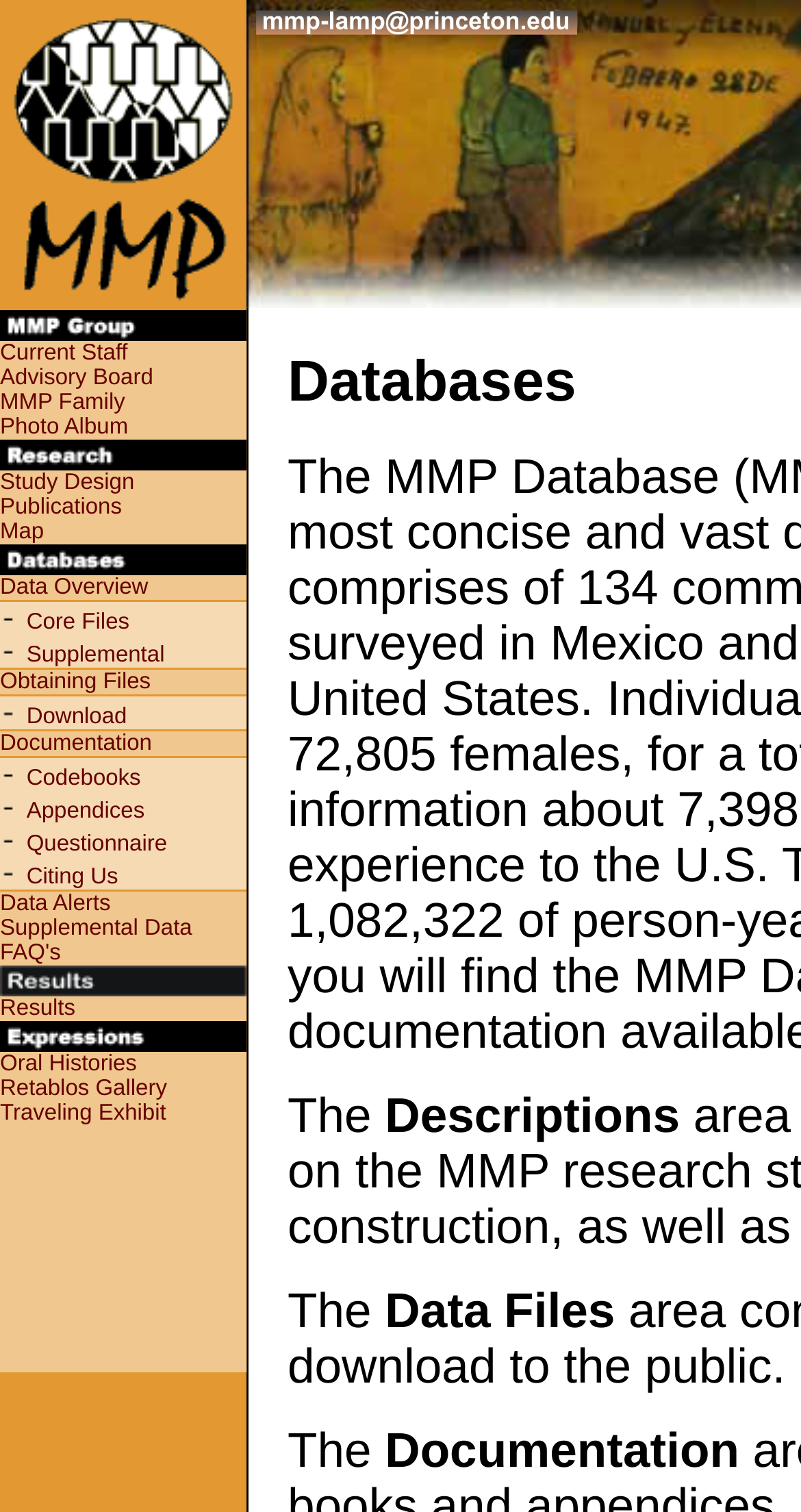What is the main topic of this webpage?
Please respond to the question thoroughly and include all relevant details.

Based on the webpage's layout and content, it appears to be focused on the Mexican Migration Project, with various sections and links related to research, data, and publications on the topic.